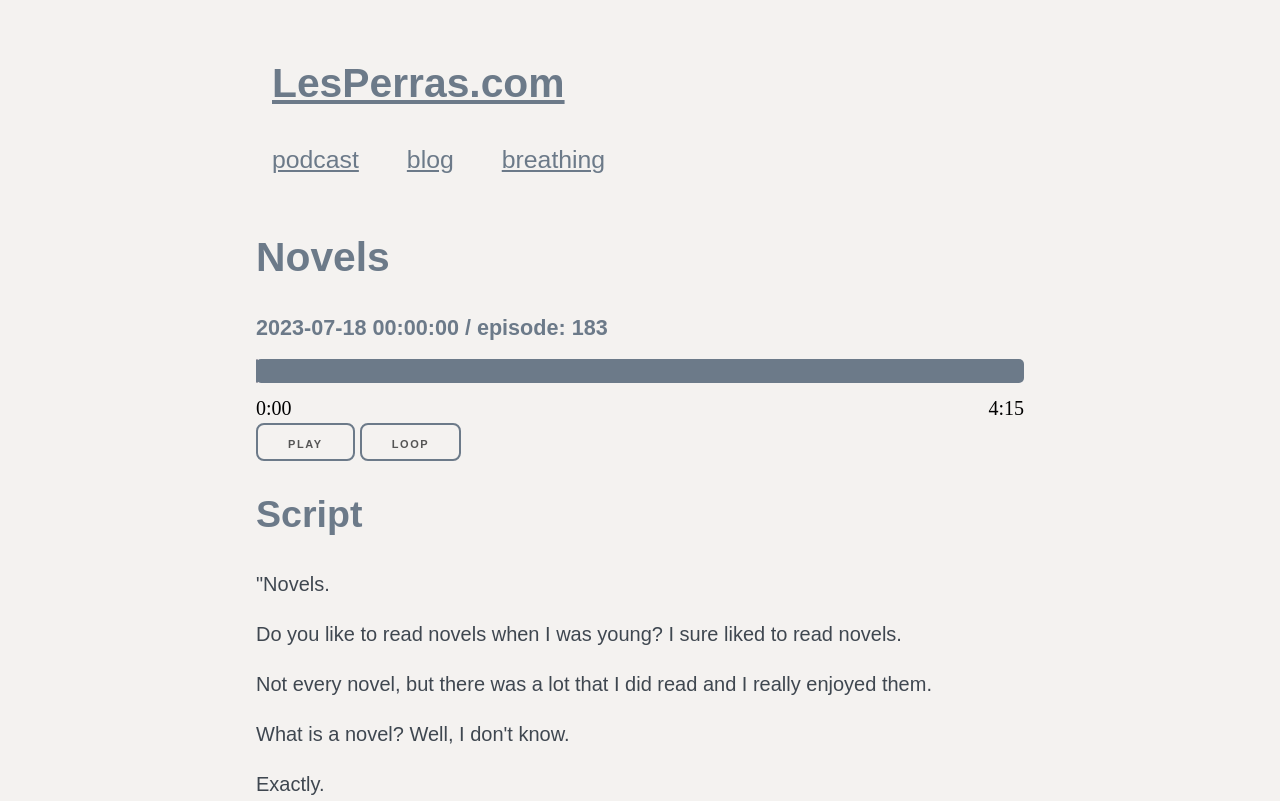Identify the bounding box of the UI element described as follows: "breathing". Provide the coordinates as four float numbers in the range of 0 to 1 [left, top, right, bottom].

[0.392, 0.182, 0.473, 0.215]